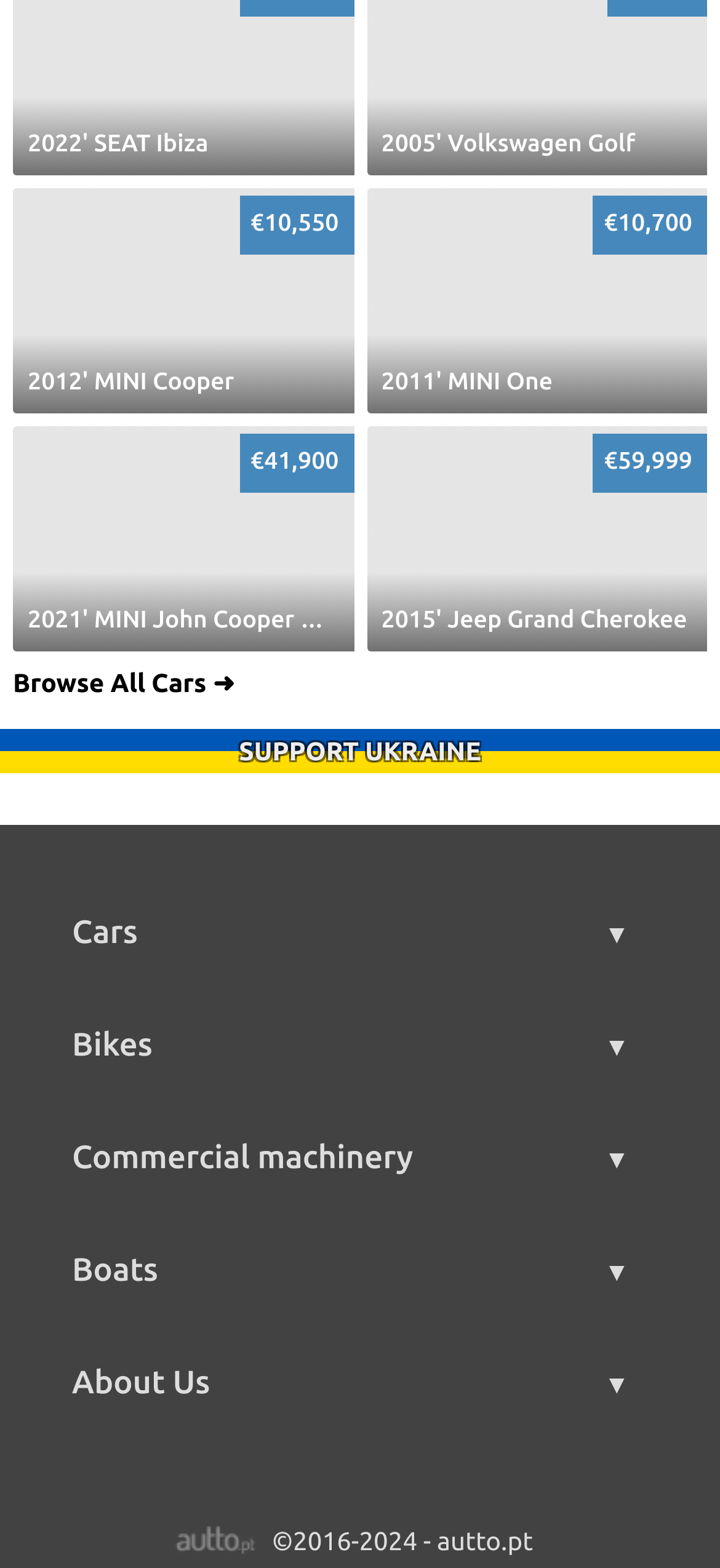Please find the bounding box for the UI element described by: "Contacts".

[0.103, 0.981, 0.232, 0.998]